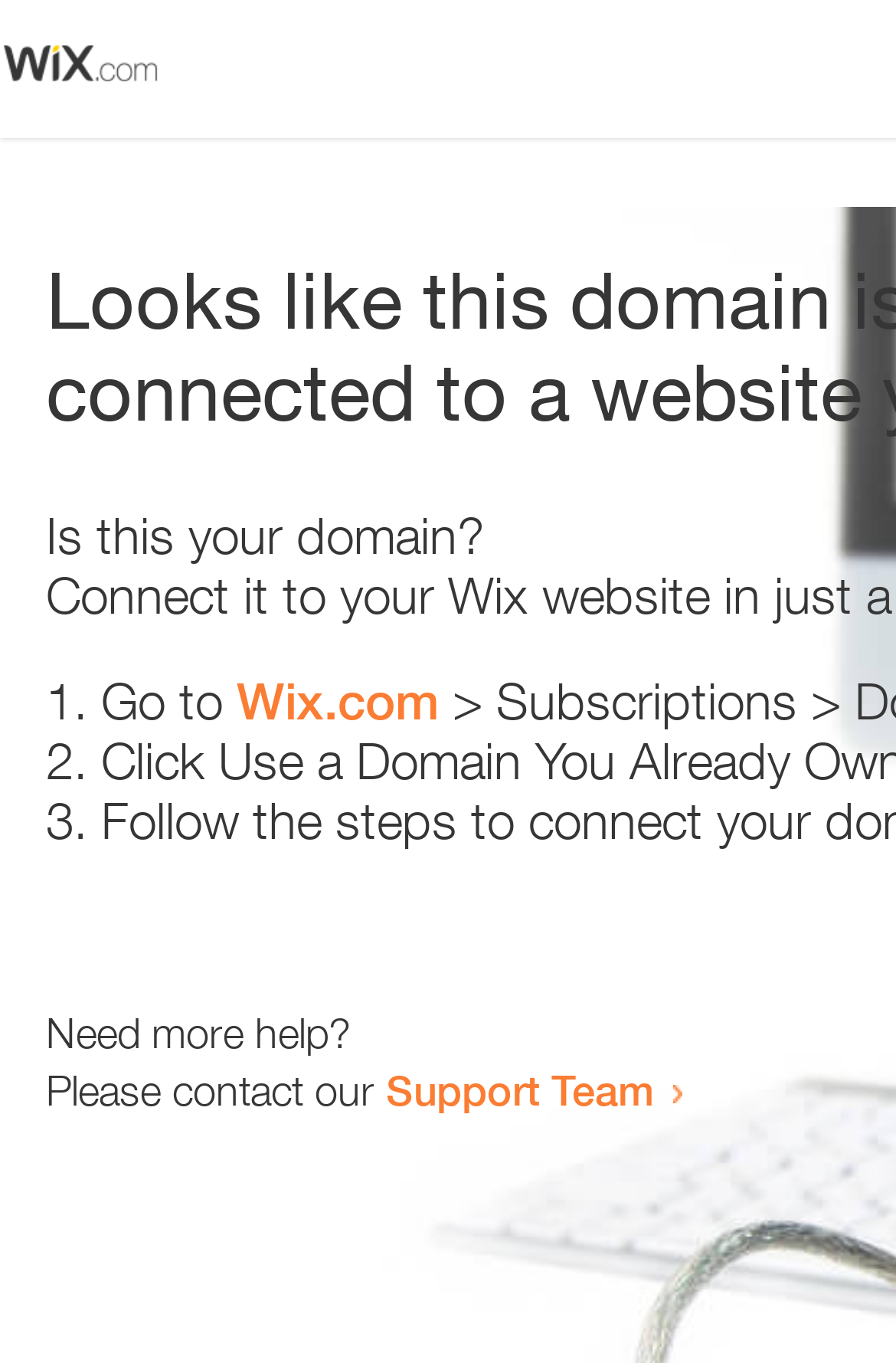Present a detailed account of what is displayed on the webpage.

The webpage appears to be an error page, with a small image at the top left corner. Below the image, there is a question "Is this your domain?" in a prominent position. 

To the right of the question, there is a numbered list with three items. The first item starts with "1." and suggests going to "Wix.com". The second item starts with "2." and the third item starts with "3.", but their contents are not specified. 

Further down the page, there is a message "Need more help?" followed by a sentence "Please contact our Support Team" with a link to the Support Team.